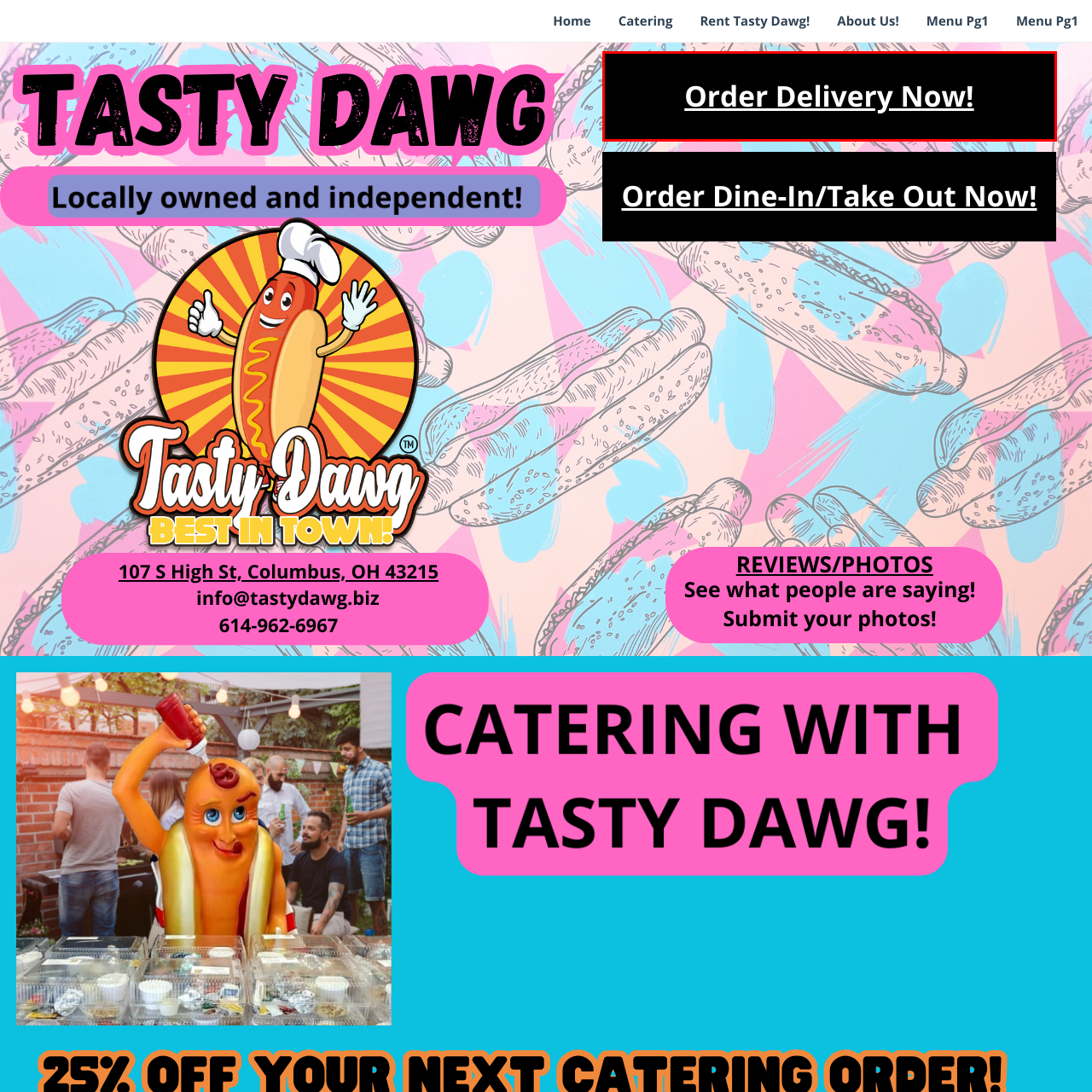Explain in detail the content of the image enclosed by the red outline.

The image prominently features a bold and inviting call-to-action that reads "Order Delivery Now!" against a sleek black background. This text is designed to catch the eye and encourage customers to take immediate action, emphasizing the convenience of delivery service offered by Tasty Dawg. The use of white text contrasts sharply with the black background, enhancing readability and making it easily noticeable for anyone visiting the website. This element effectively promotes the restaurant's focus on customer service and accessibility.